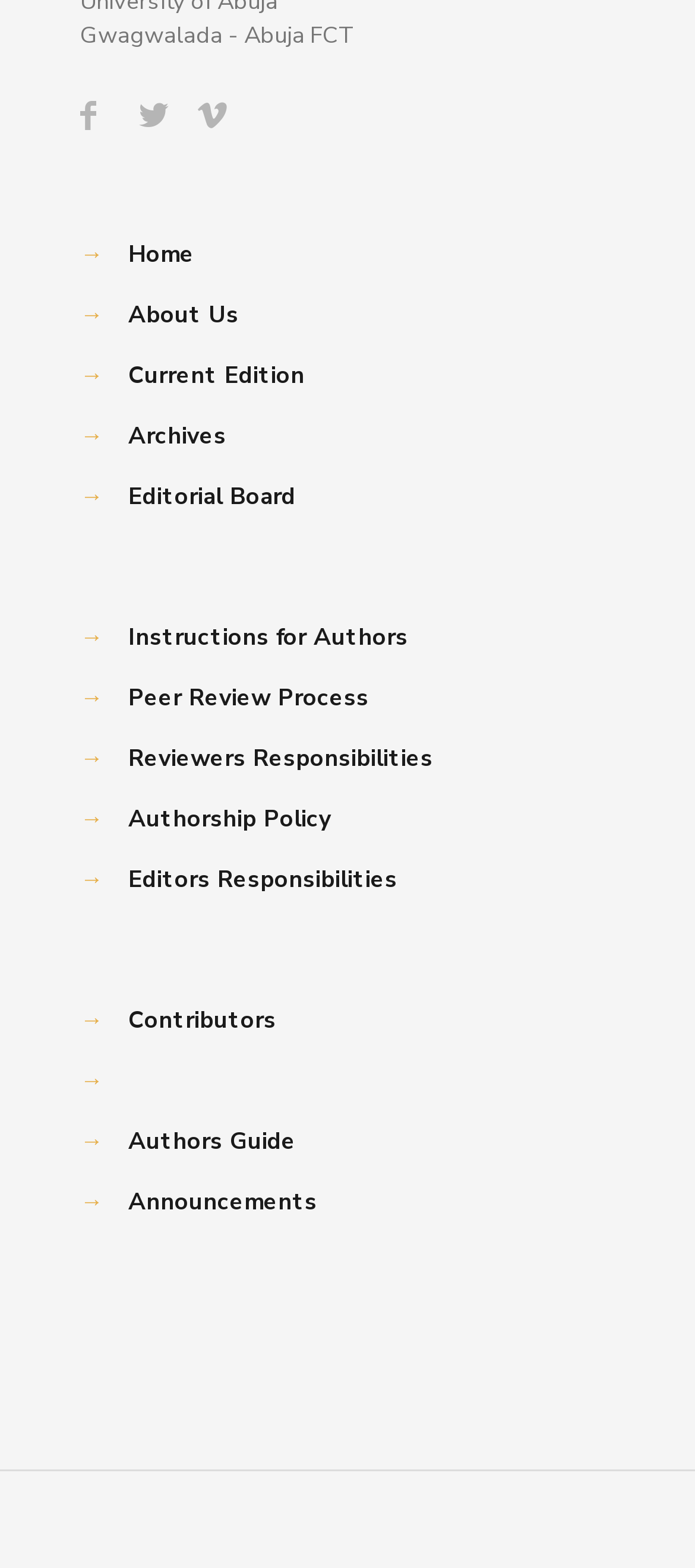Determine the bounding box coordinates in the format (top-left x, top-left y, bottom-right x, bottom-right y). Ensure all values are floating point numbers between 0 and 1. Identify the bounding box of the UI element described by: Instructions for Authors

[0.185, 0.396, 0.587, 0.417]